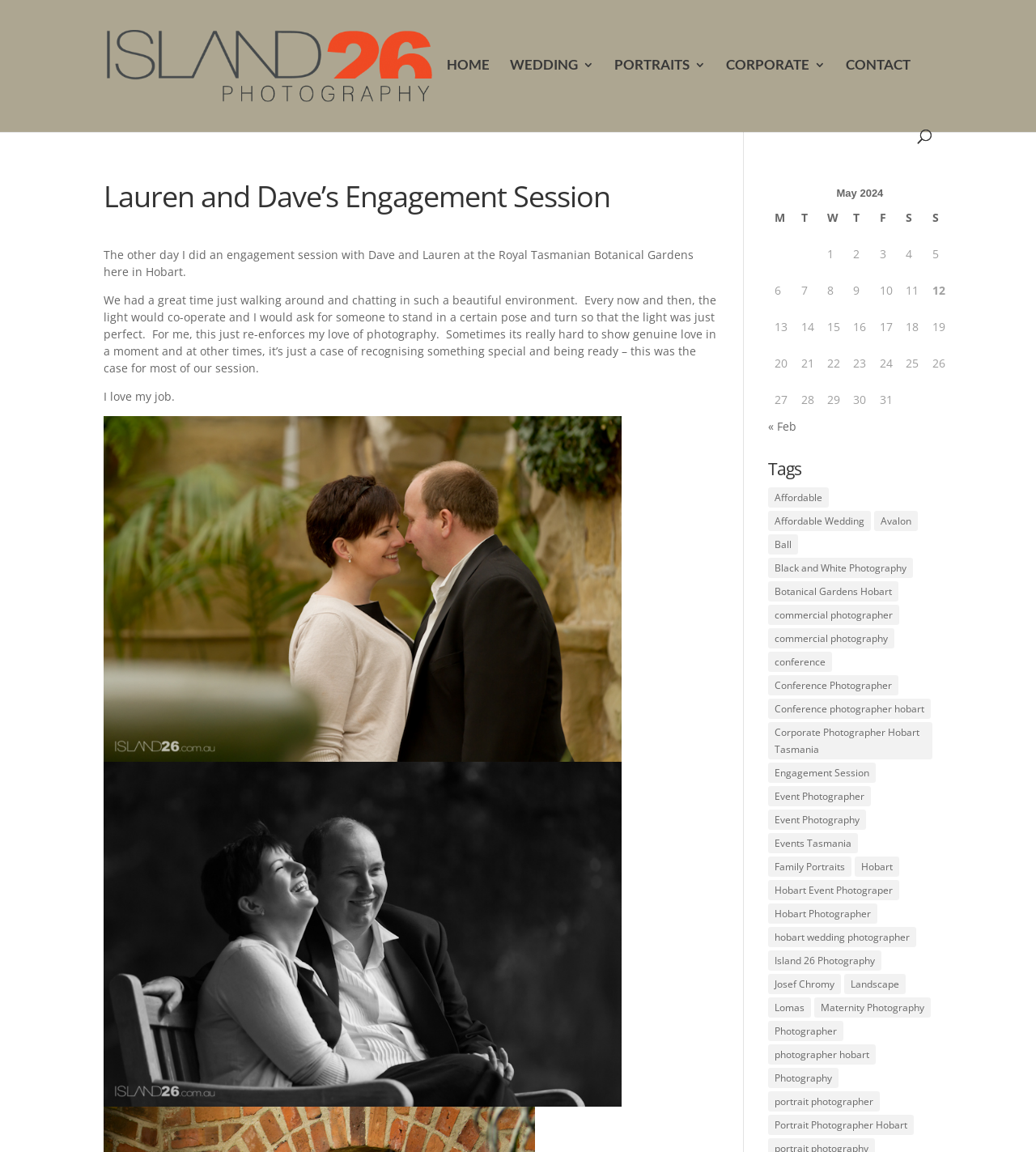Please answer the following question using a single word or phrase: 
What is the name of the photographer?

Tony Lomas